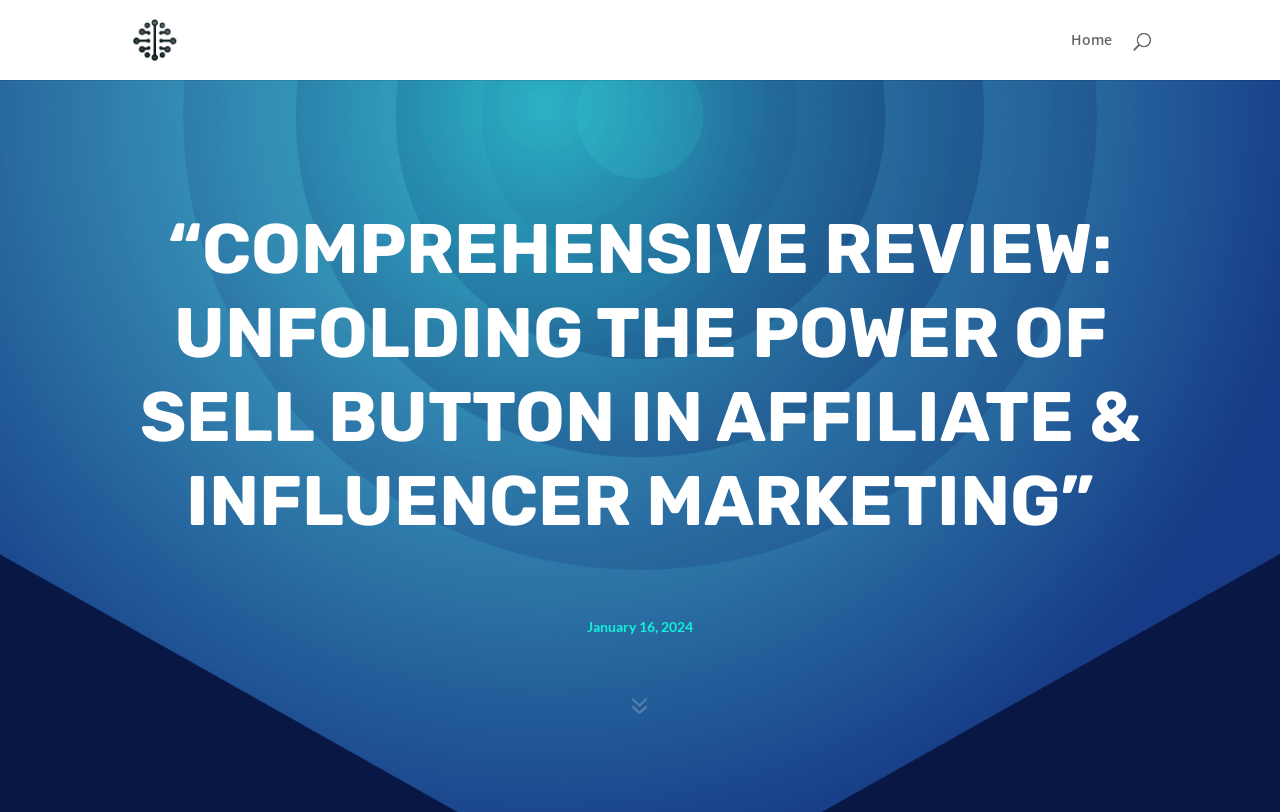Please extract and provide the main headline of the webpage.

“COMPREHENSIVE REVIEW: UNFOLDING THE POWER OF SELL BUTTON IN AFFILIATE & INFLUENCER MARKETING”